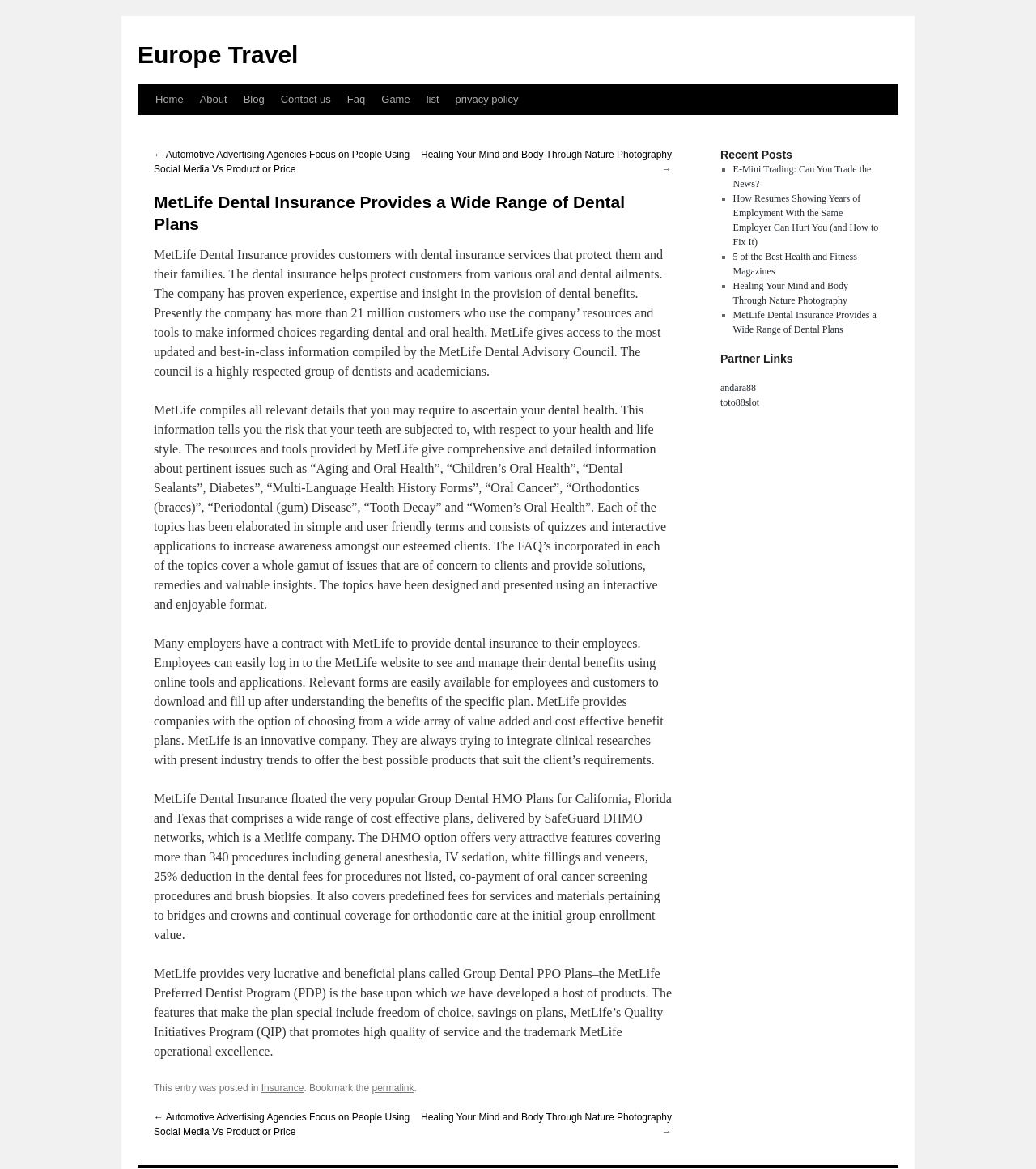Using the webpage screenshot and the element description Home, determine the bounding box coordinates. Specify the coordinates in the format (top-left x, top-left y, bottom-right x, bottom-right y) with values ranging from 0 to 1.

[0.142, 0.072, 0.185, 0.098]